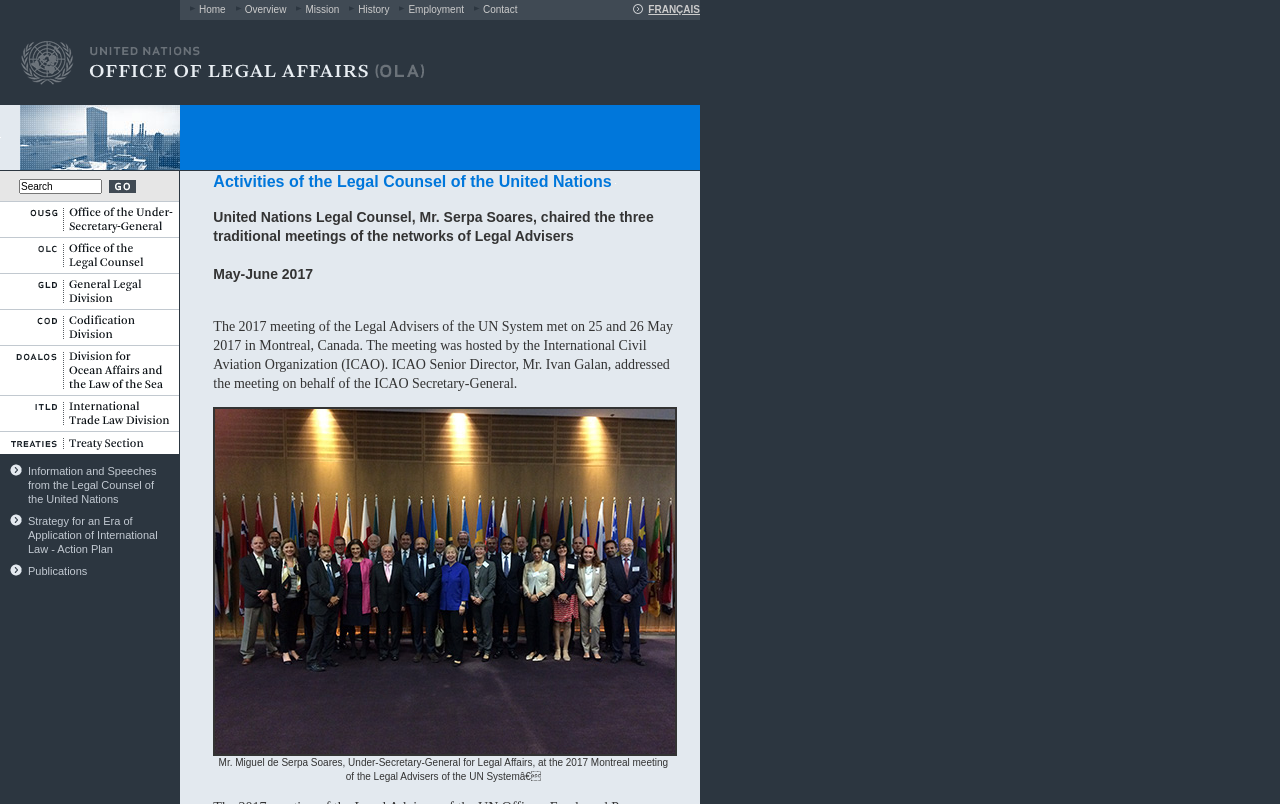Find the bounding box coordinates for the HTML element described in this sentence: "input value="Search" name="A2:search" value="Search"". Provide the coordinates as four float numbers between 0 and 1, in the format [left, top, right, bottom].

[0.015, 0.222, 0.08, 0.241]